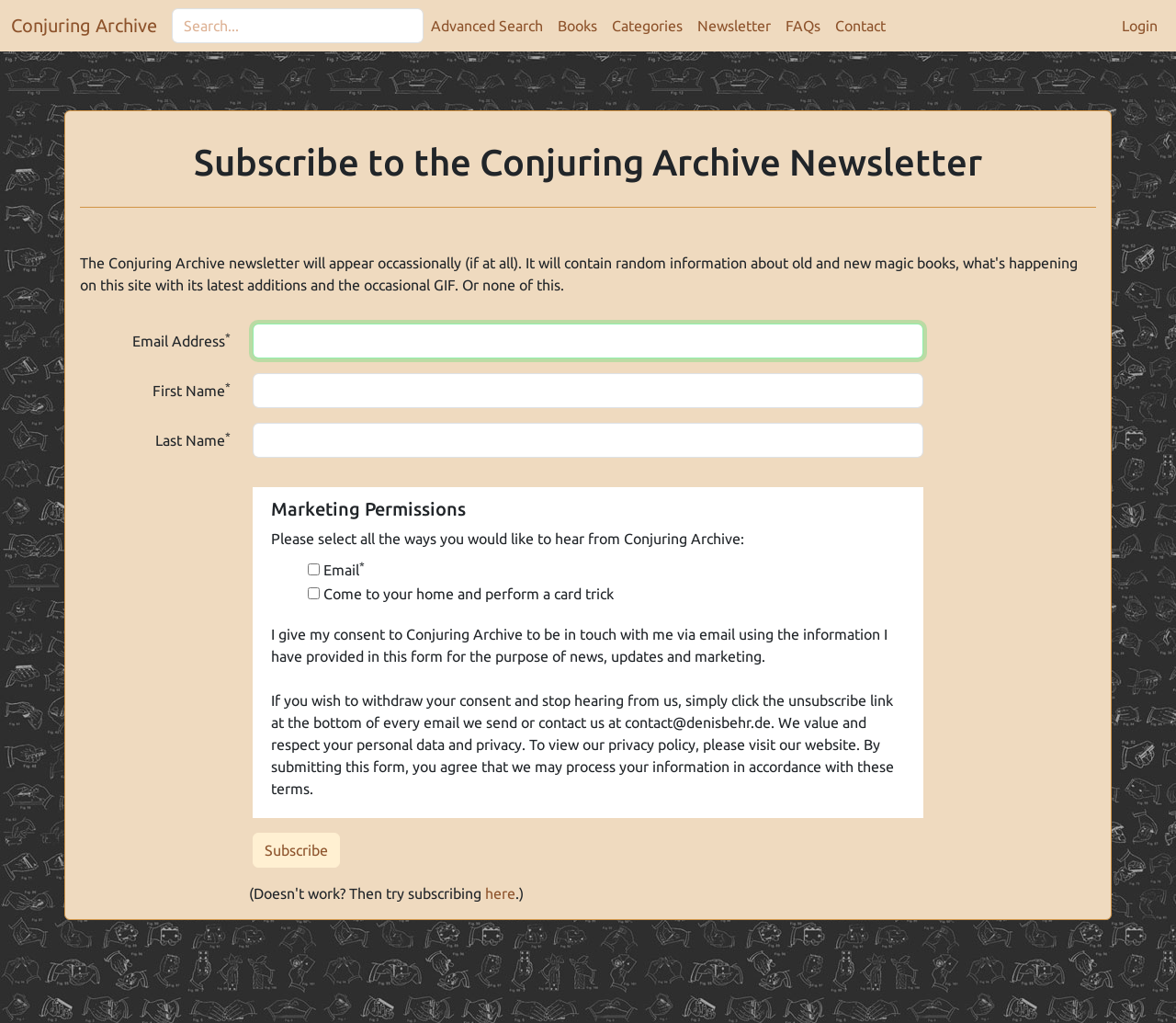Please pinpoint the bounding box coordinates for the region I should click to adhere to this instruction: "Enter email address".

[0.215, 0.316, 0.785, 0.35]